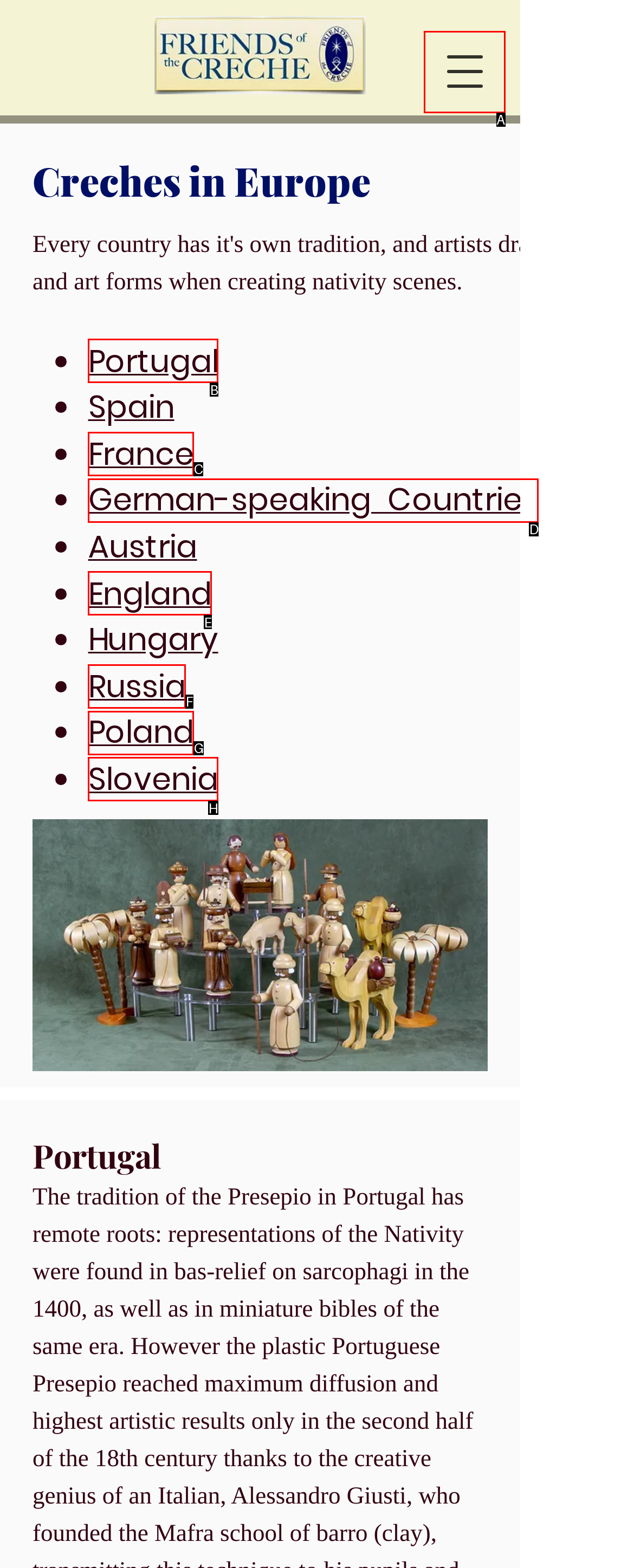Determine the letter of the UI element that will complete the task: Open navigation menu
Reply with the corresponding letter.

A